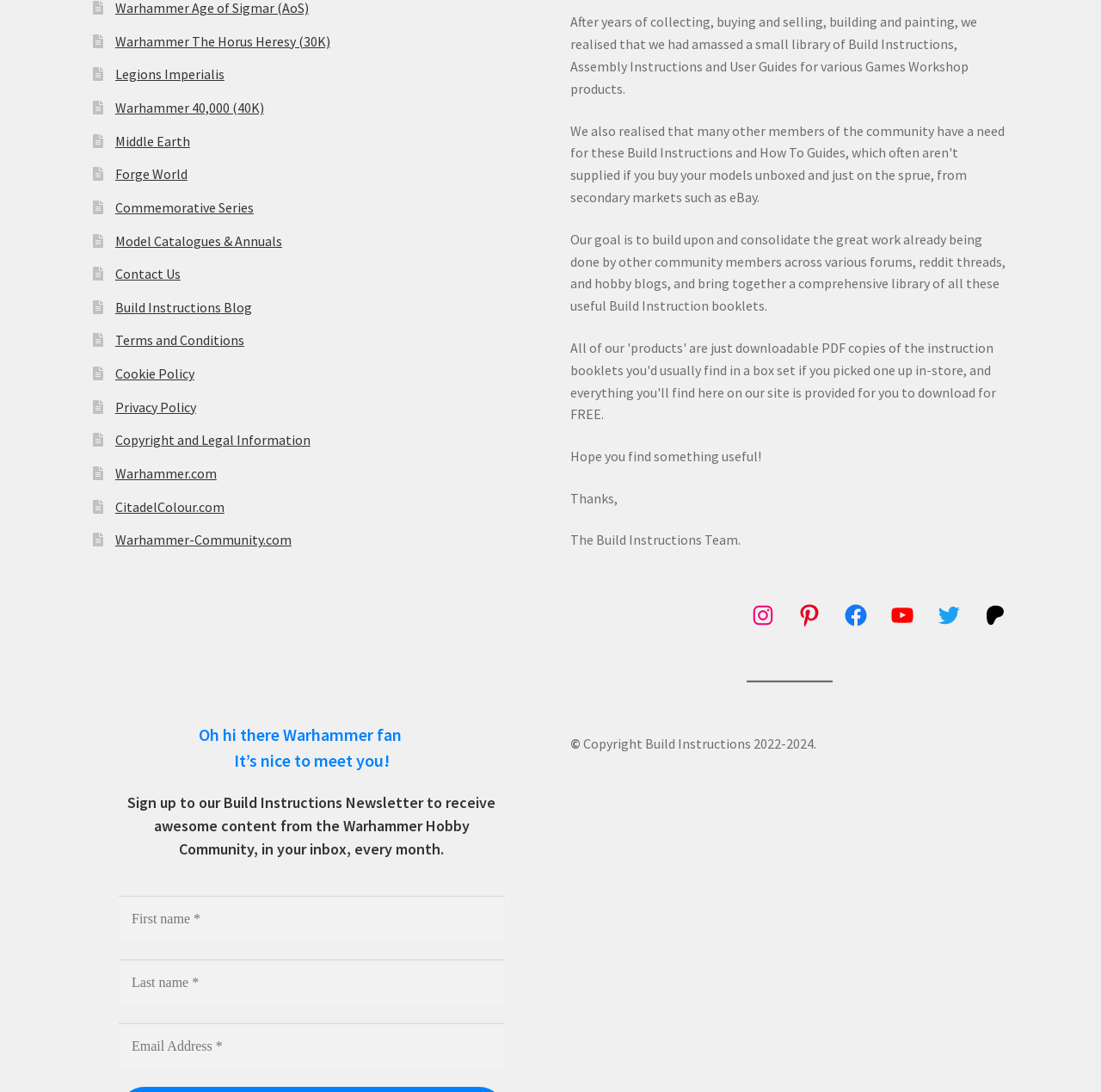What is the name of the hobby community mentioned?
Provide a detailed answer to the question, using the image to inform your response.

The webpage mentions 'Warhammer Hobby Community' in the heading, indicating that the community is related to Warhammer, a popular tabletop miniature wargame.